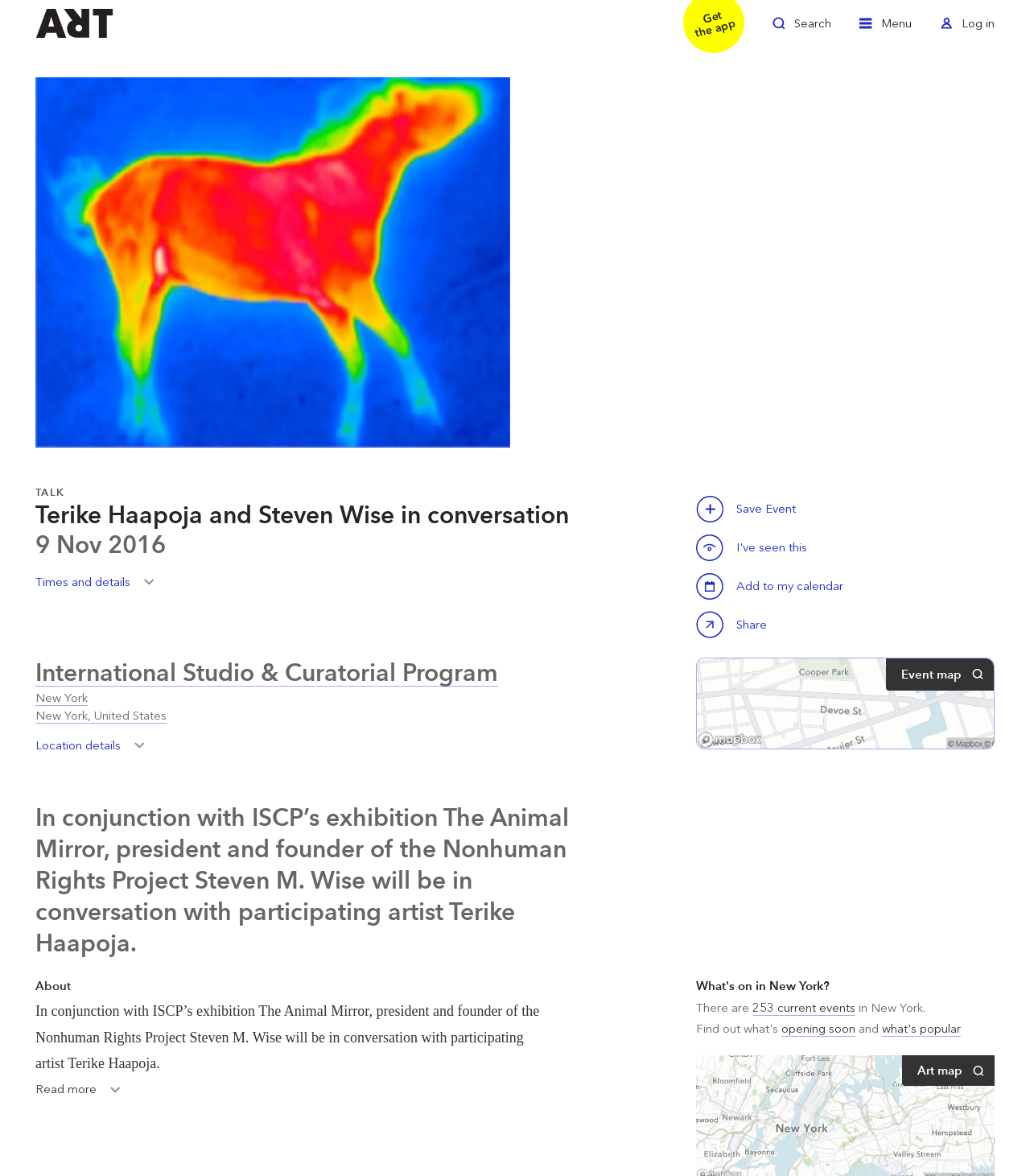Identify the primary heading of the webpage and provide its text.

Terike Haapoja and Steven Wise in conversation